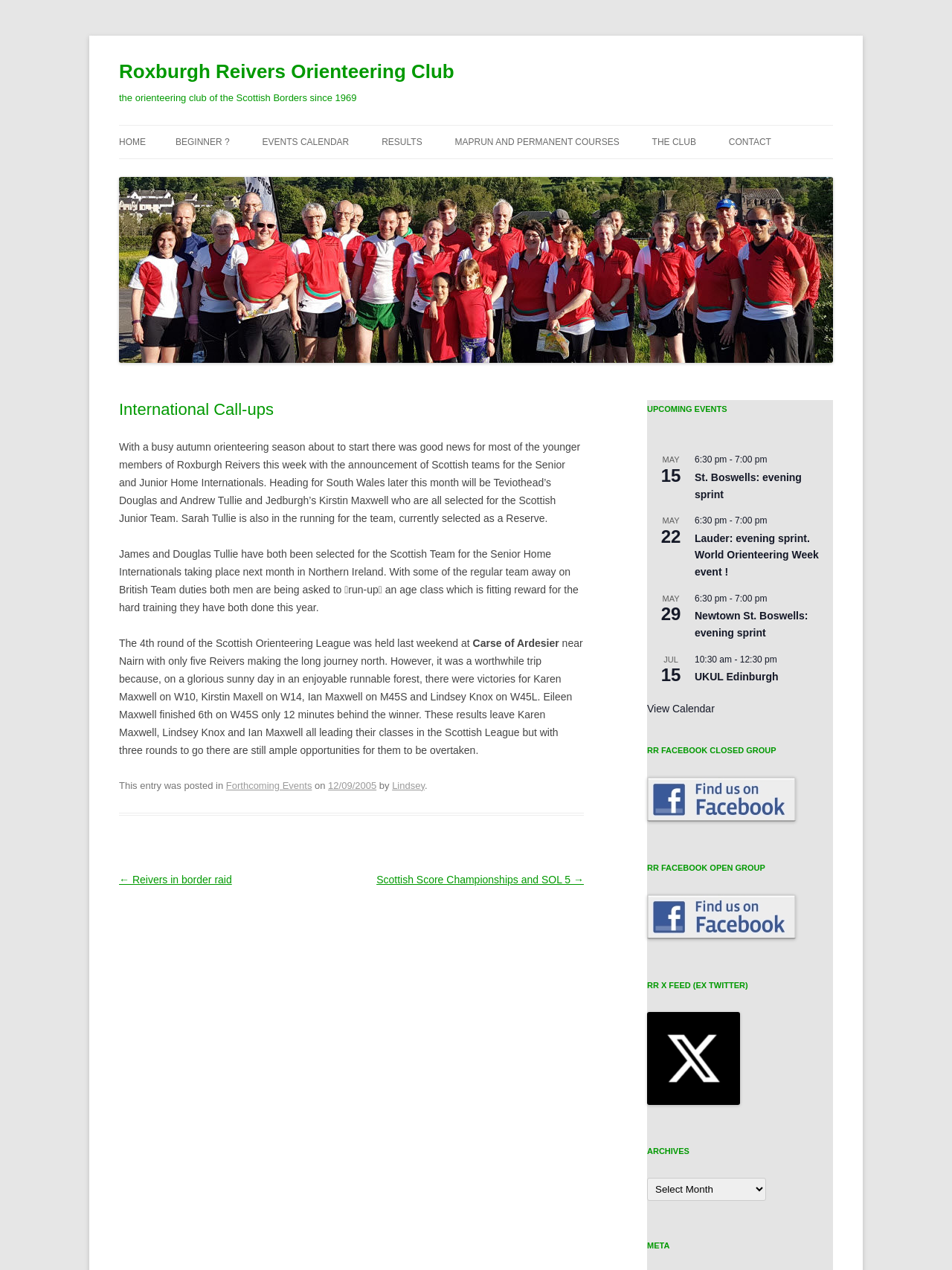Provide the bounding box coordinates of the area you need to click to execute the following instruction: "Read about 'International Call-ups'".

[0.125, 0.315, 0.613, 0.331]